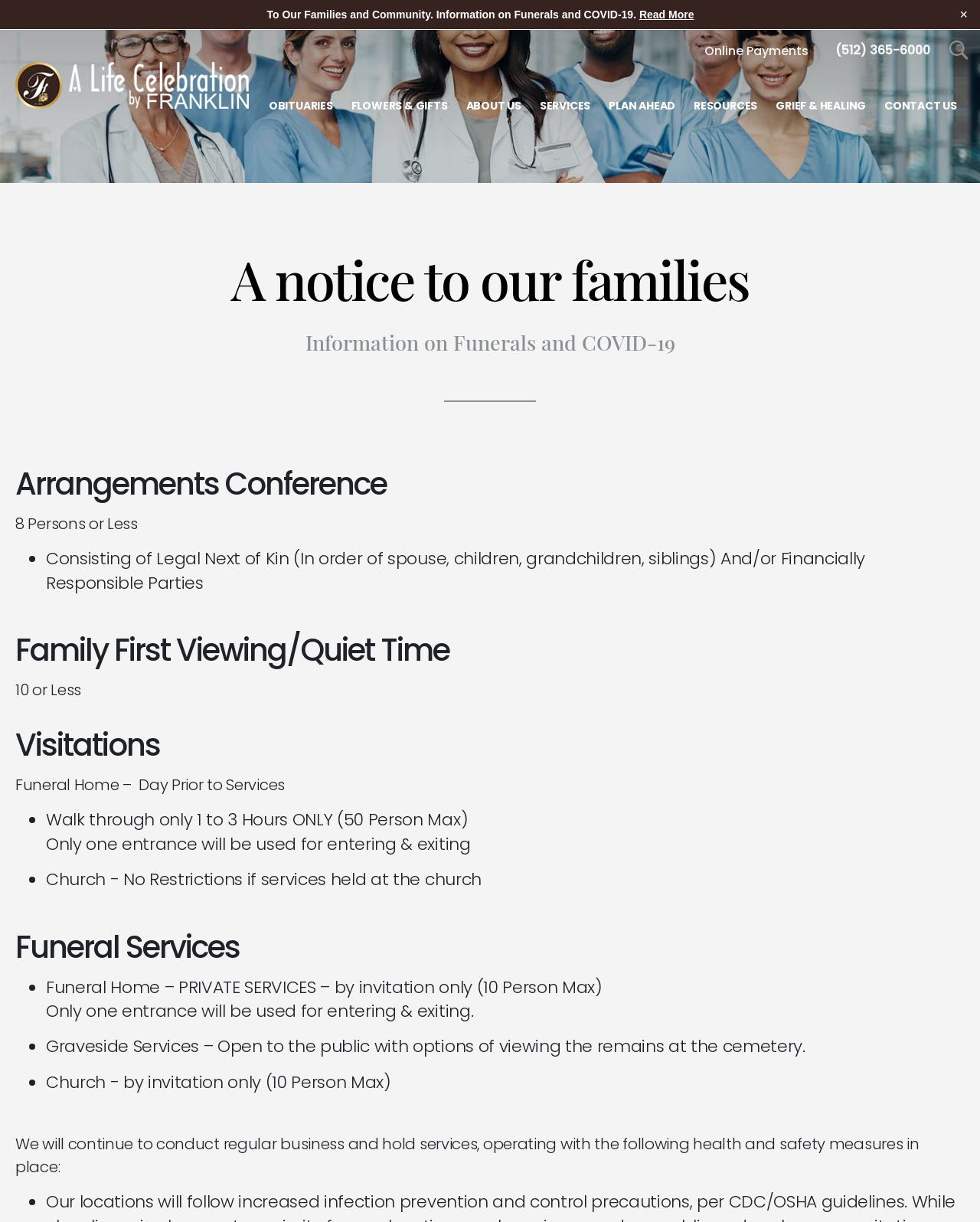From the given element description: "(512) 365-6000", find the bounding box for the UI element. Provide the coordinates as four float numbers between 0 and 1, in the order [left, top, right, bottom].

[0.852, 0.034, 0.949, 0.049]